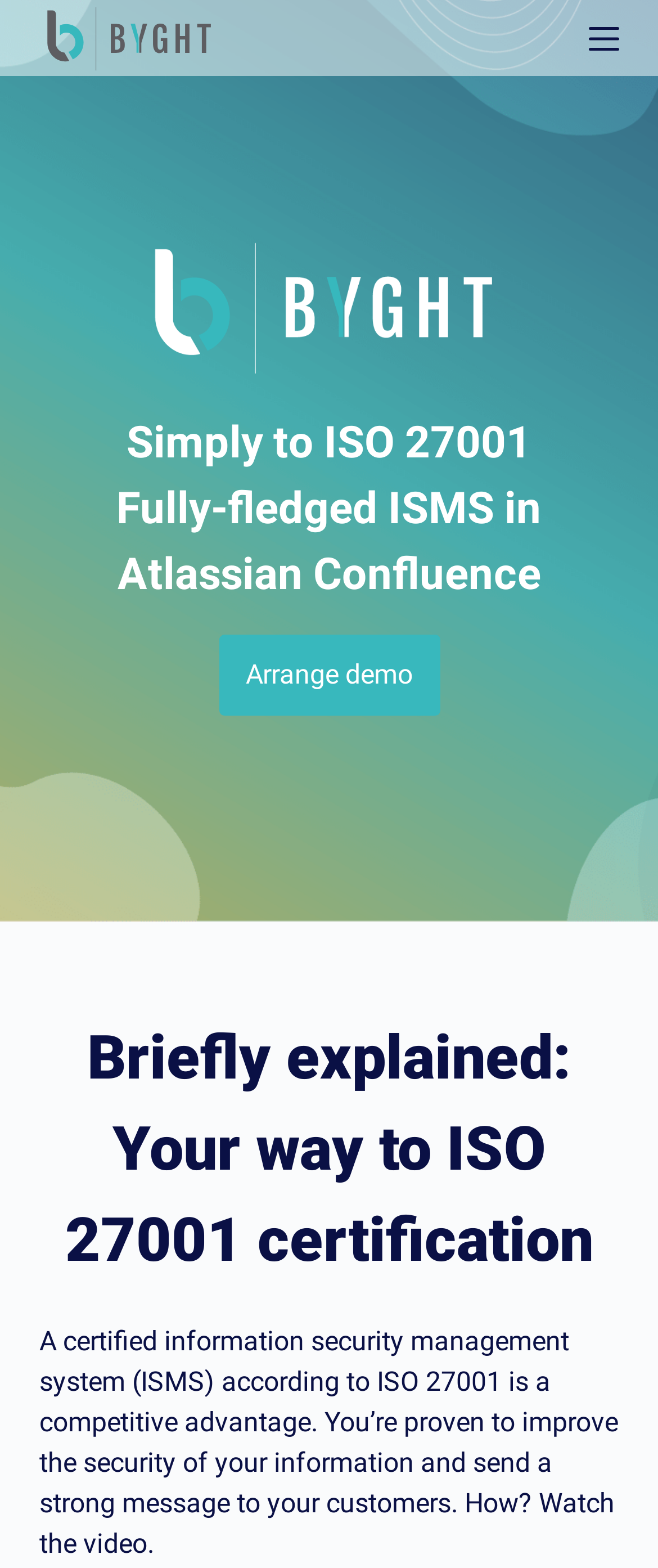Please use the details from the image to answer the following question comprehensively:
What is the next step to learn more about ISO 27001 certification?

The webpage suggests that to learn more about ISO 27001 certification, one should 'watch the video', which is likely a video explaining the process and benefits of obtaining ISO 27001 certification.